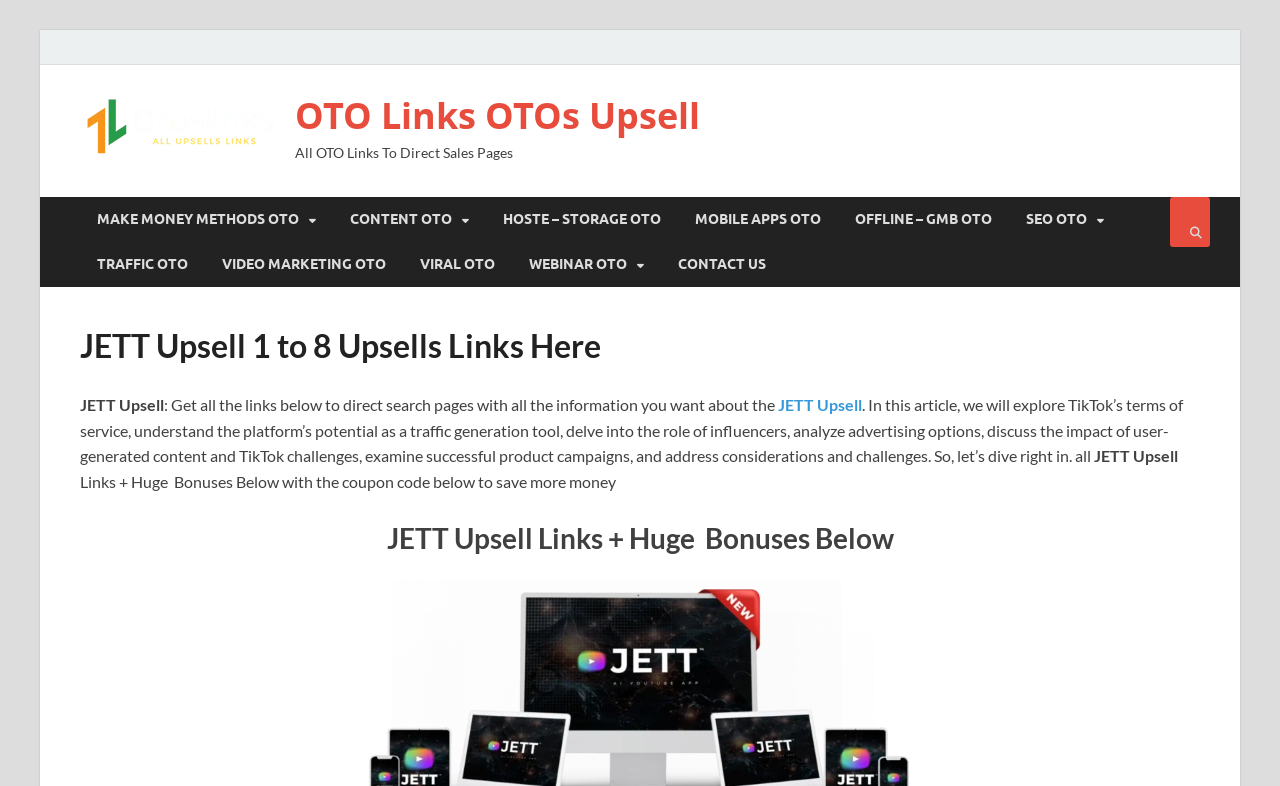How many upsell links are provided on this webpage?
Refer to the screenshot and answer in one word or phrase.

8